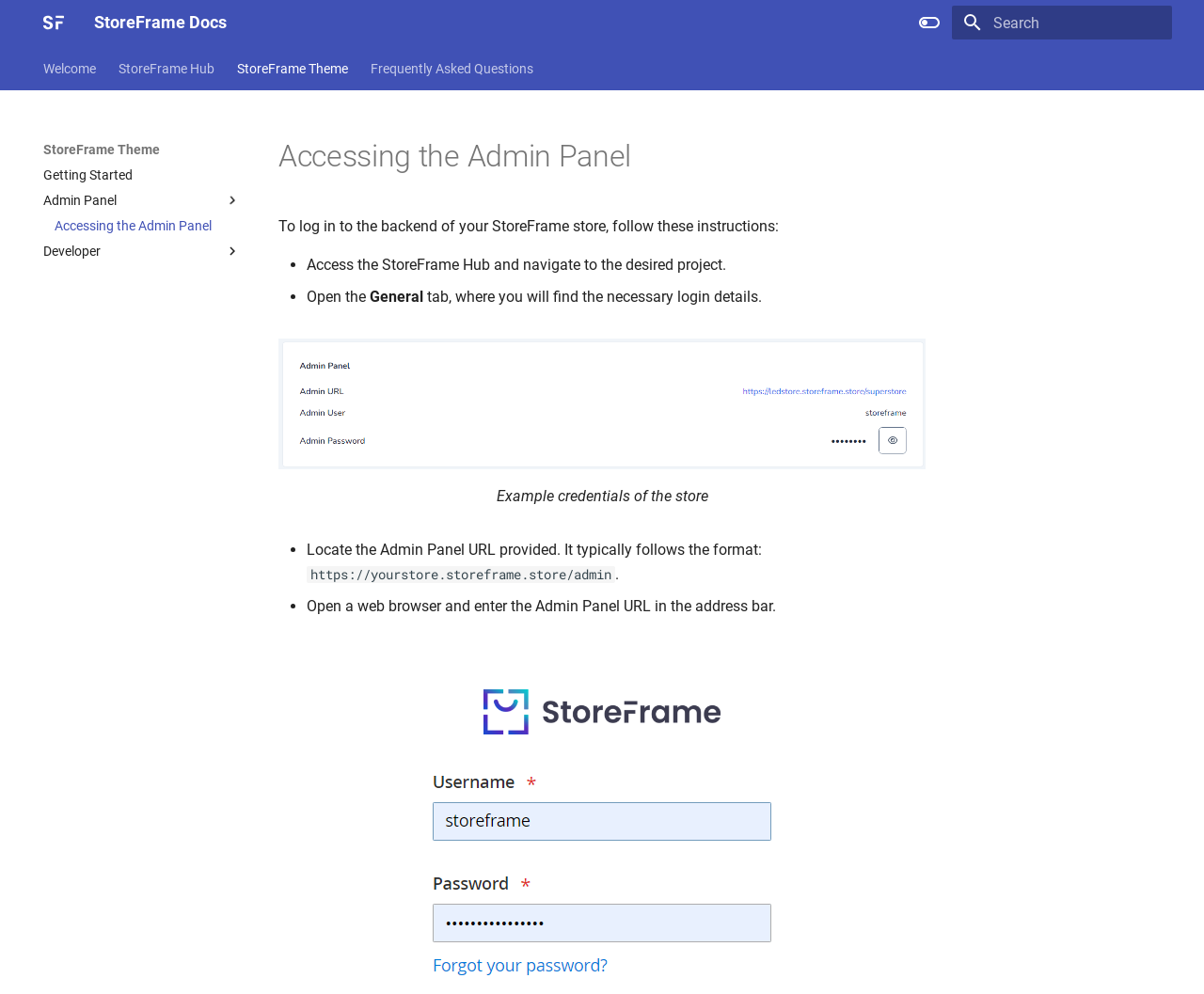Find and provide the bounding box coordinates for the UI element described here: "Developer". The coordinates should be given as four float numbers between 0 and 1: [left, top, right, bottom].

[0.036, 0.244, 0.2, 0.261]